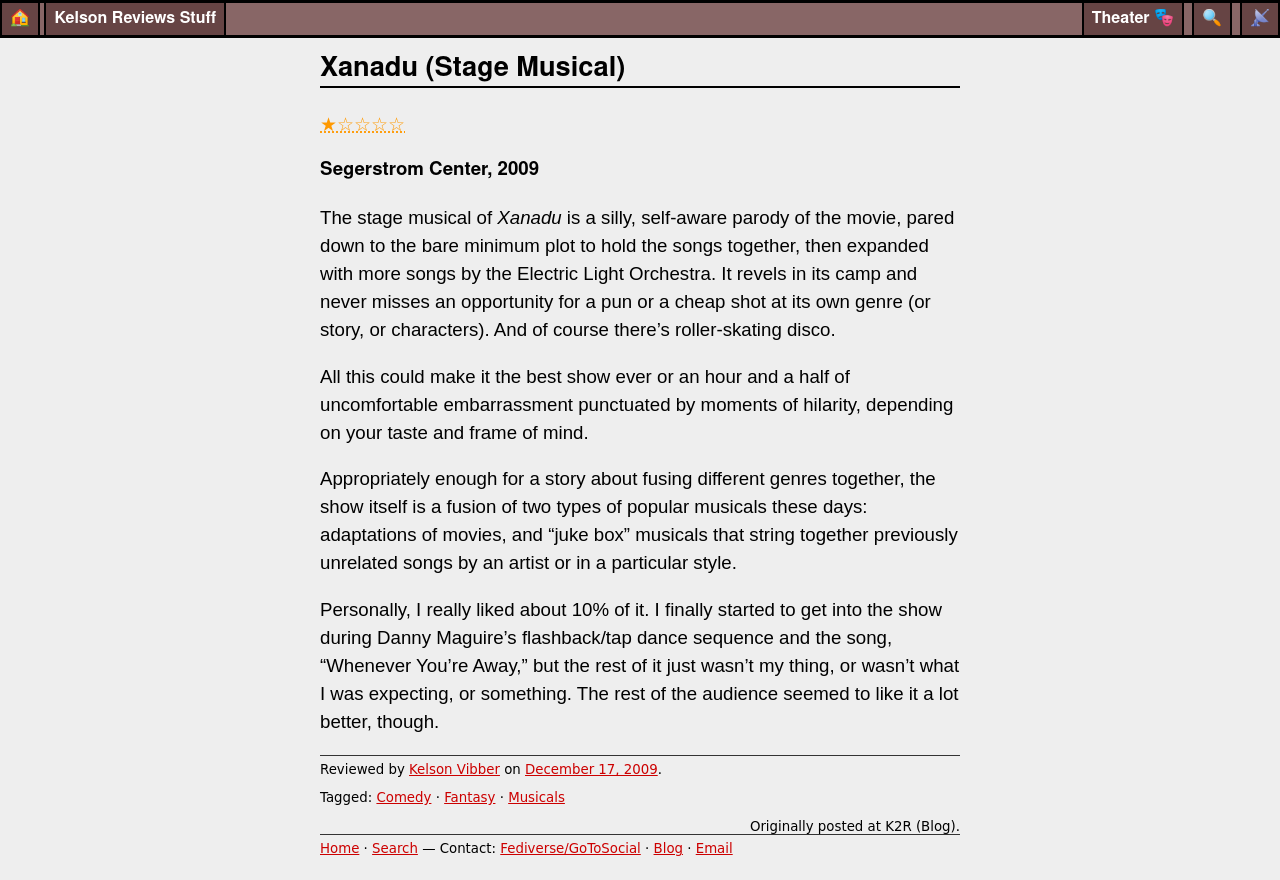Locate and generate the text content of the webpage's heading.

Xanadu (Stage Musical)